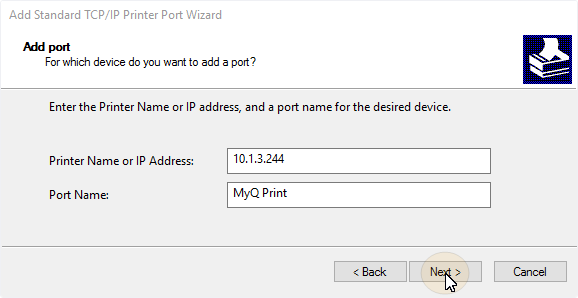Please examine the image and answer the question with a detailed explanation:
What is the name of the port specified by the user?

The name of the port specified by the user can be found in the 'Port Name' field, which is 'MyQ Print' in this example.